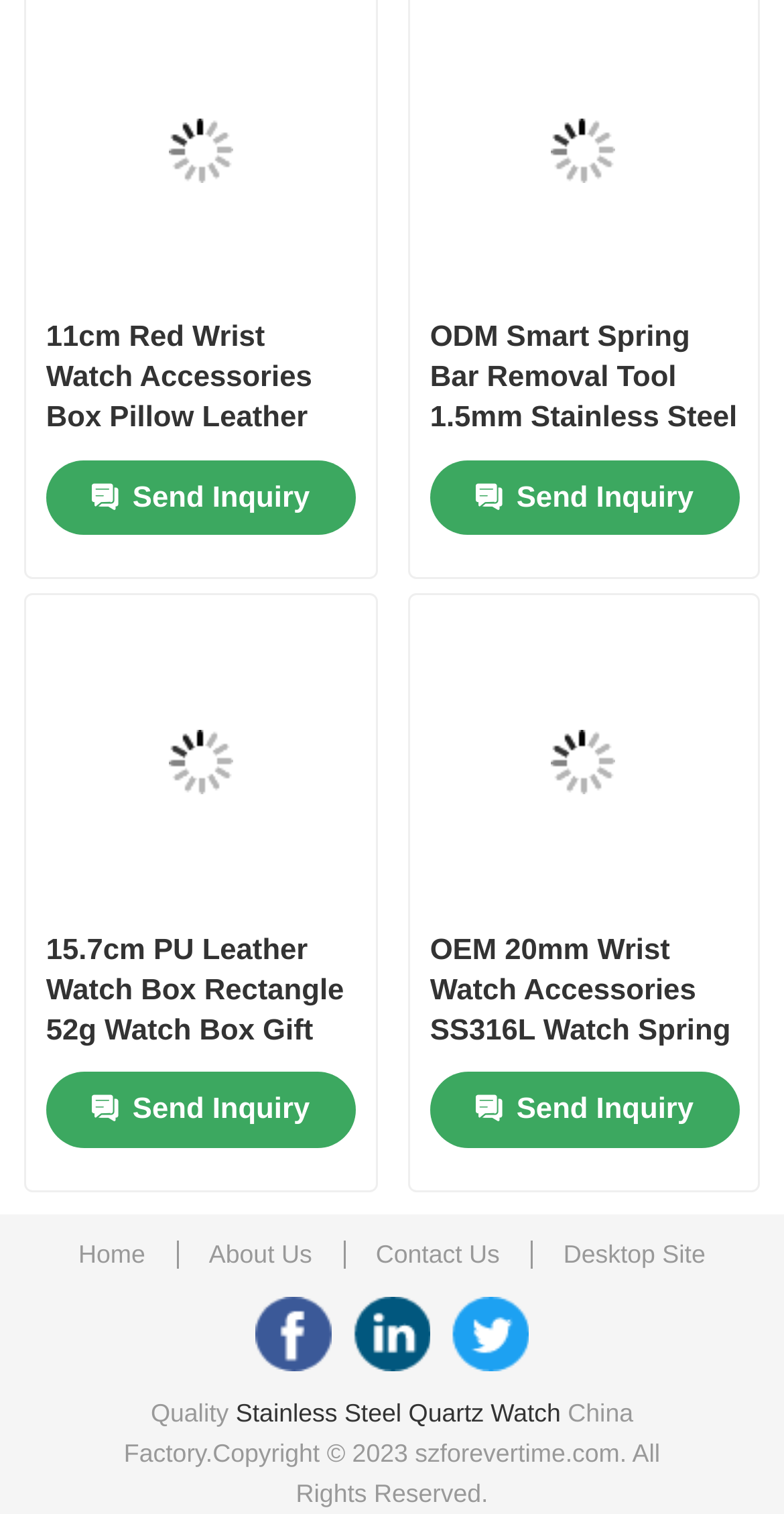Locate the bounding box coordinates of the element I should click to achieve the following instruction: "Select an option from the combo box".

[0.407, 0.821, 0.593, 0.842]